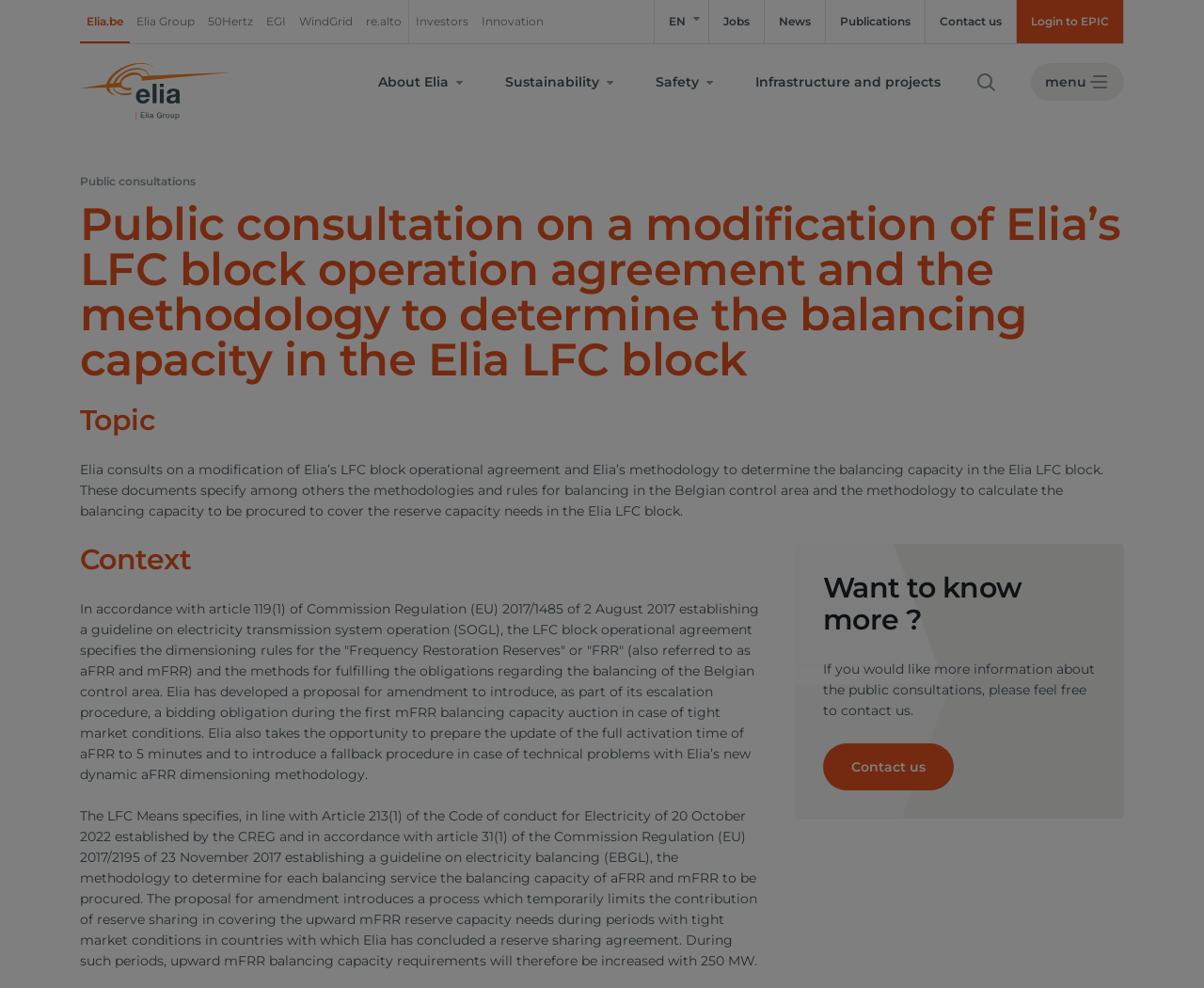Please identify the bounding box coordinates of the element I need to click to follow this instruction: "Contact us".

[0.684, 0.752, 0.792, 0.8]